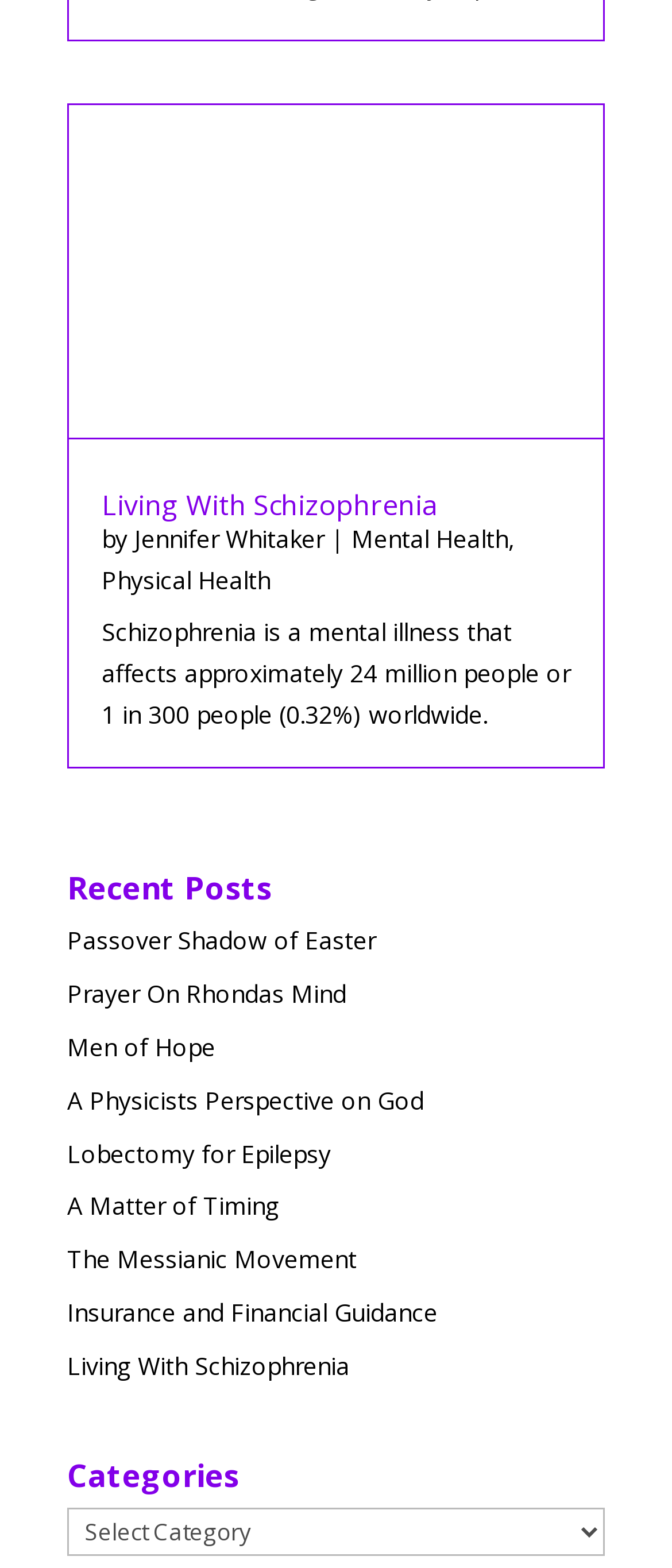Find the bounding box coordinates of the clickable region needed to perform the following instruction: "View the 'Living With Schizophrenia' post". The coordinates should be provided as four float numbers between 0 and 1, i.e., [left, top, right, bottom].

[0.1, 0.86, 0.521, 0.881]